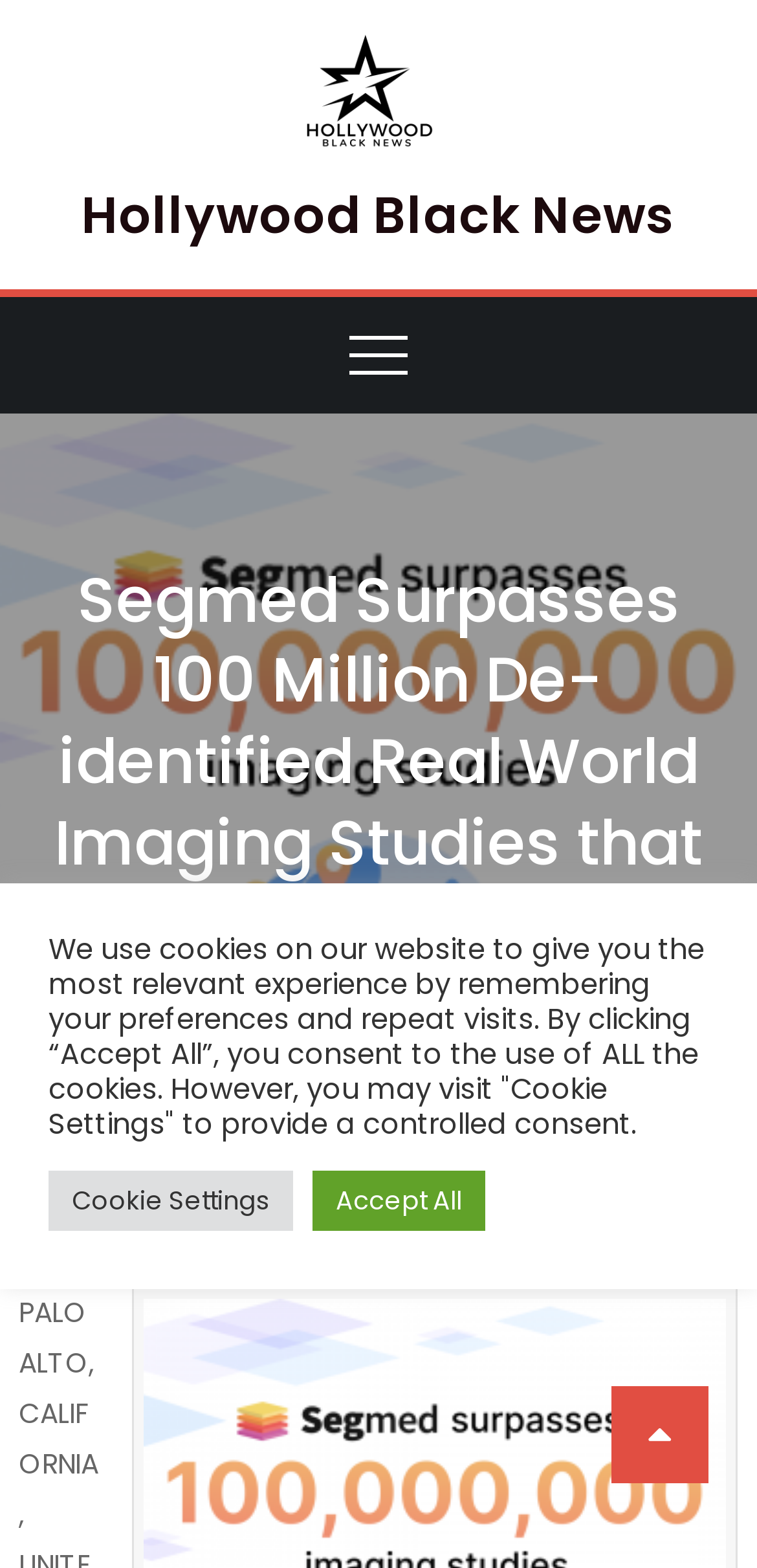Identify the bounding box coordinates for the UI element described as follows: "Accept All". Ensure the coordinates are four float numbers between 0 and 1, formatted as [left, top, right, bottom].

[0.413, 0.747, 0.641, 0.785]